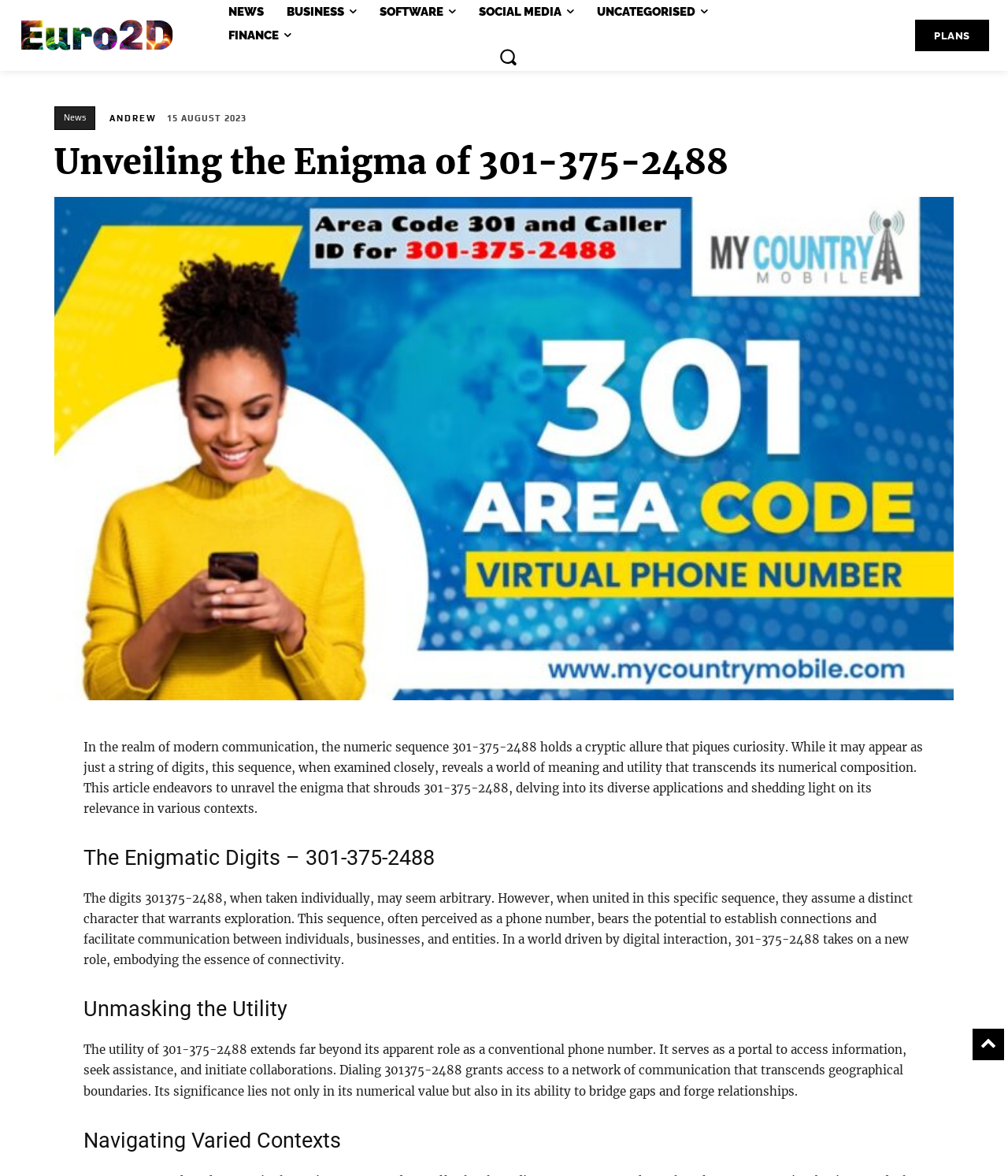Specify the bounding box coordinates of the area to click in order to follow the given instruction: "Click on Euro2D link."

[0.019, 0.008, 0.173, 0.052]